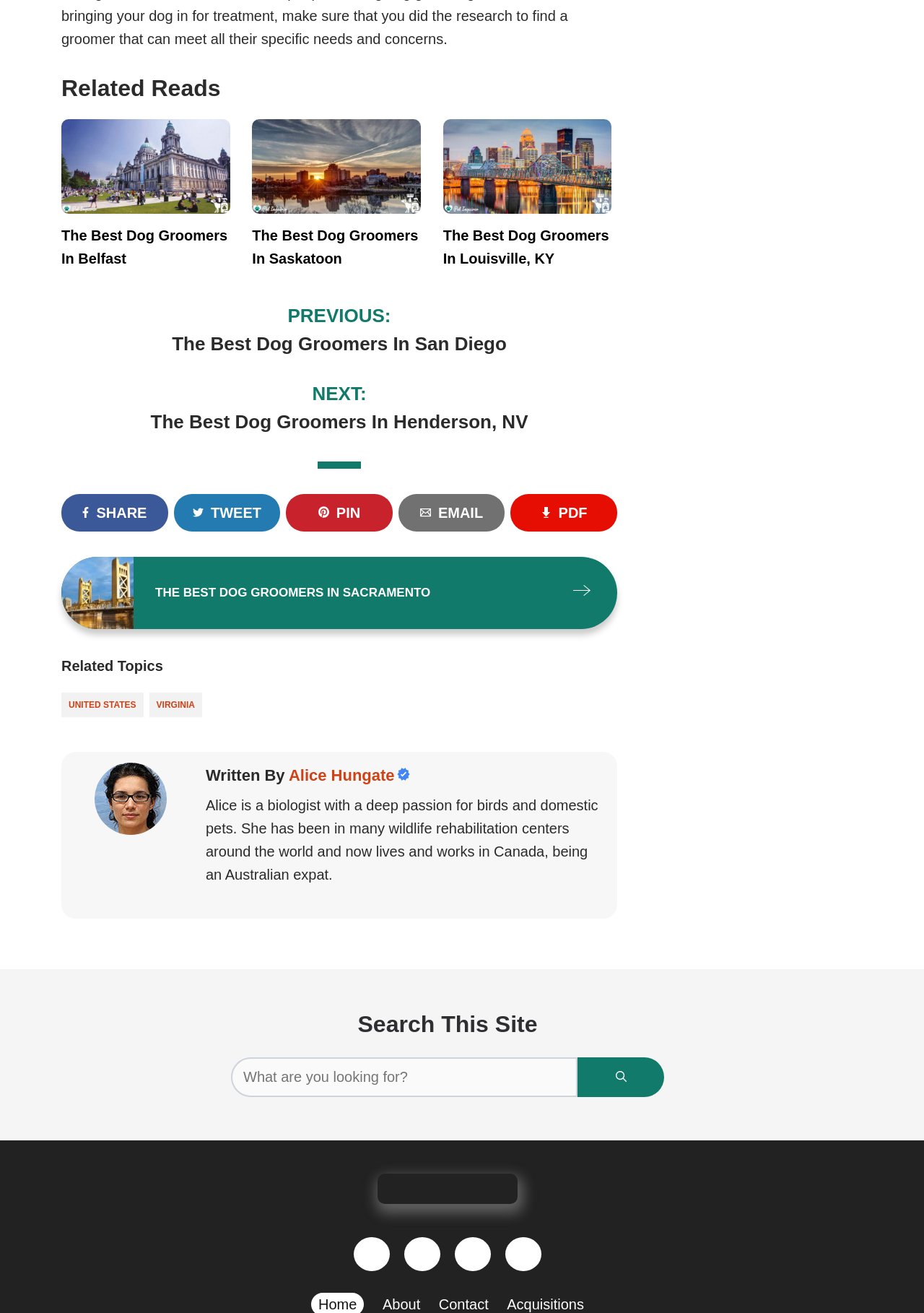Determine the bounding box coordinates of the section to be clicked to follow the instruction: "Search for a topic". The coordinates should be given as four float numbers between 0 and 1, formatted as [left, top, right, bottom].

[0.25, 0.805, 0.625, 0.836]